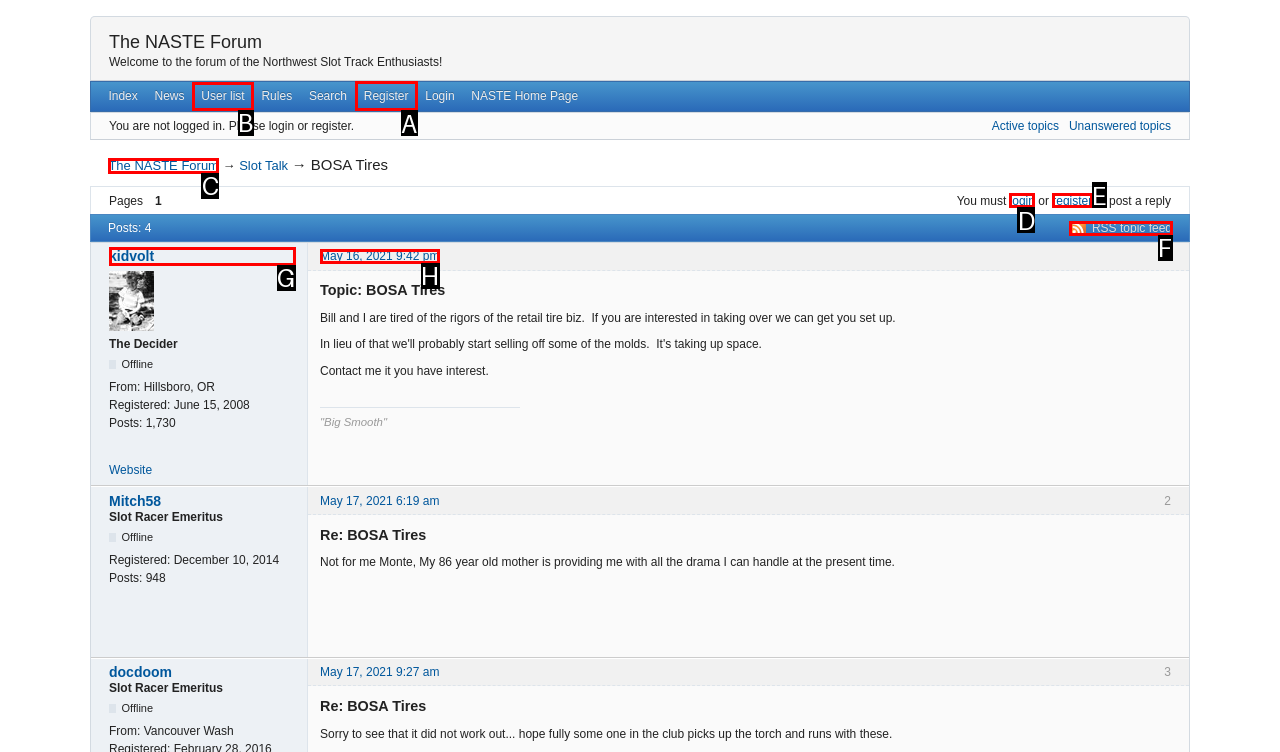Decide which HTML element to click to complete the task: Register to the forum Provide the letter of the appropriate option.

A